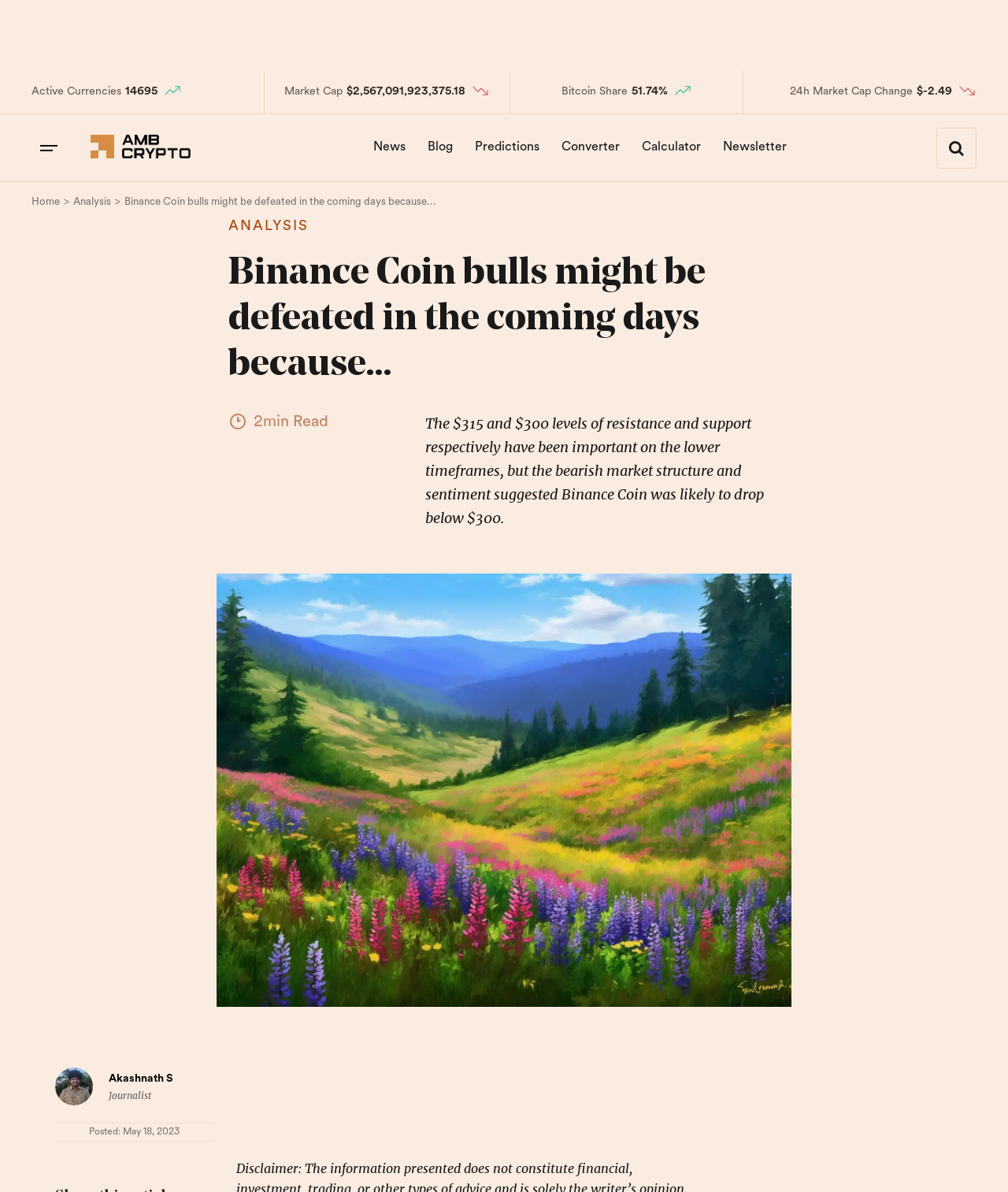Please answer the following question using a single word or phrase: 
What is the percentage of Bitcoin's share in the market?

51.74%